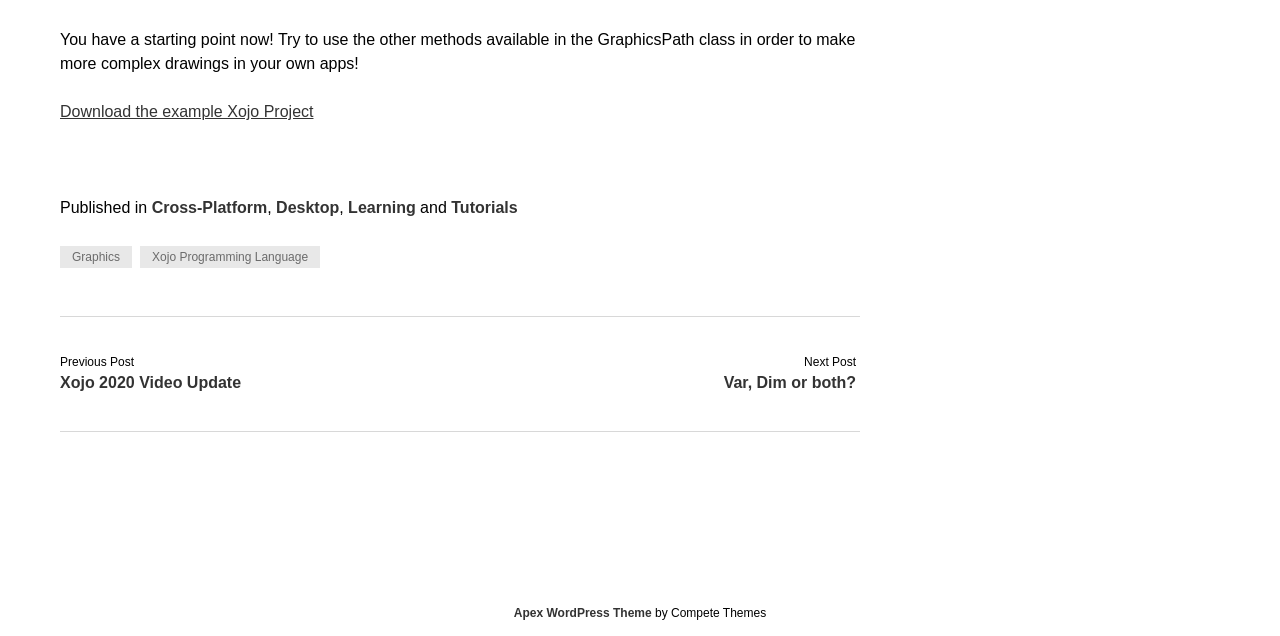Locate the bounding box coordinates of the UI element described by: "Xojo Programming Language". Provide the coordinates as four float numbers between 0 and 1, formatted as [left, top, right, bottom].

[0.109, 0.387, 0.25, 0.422]